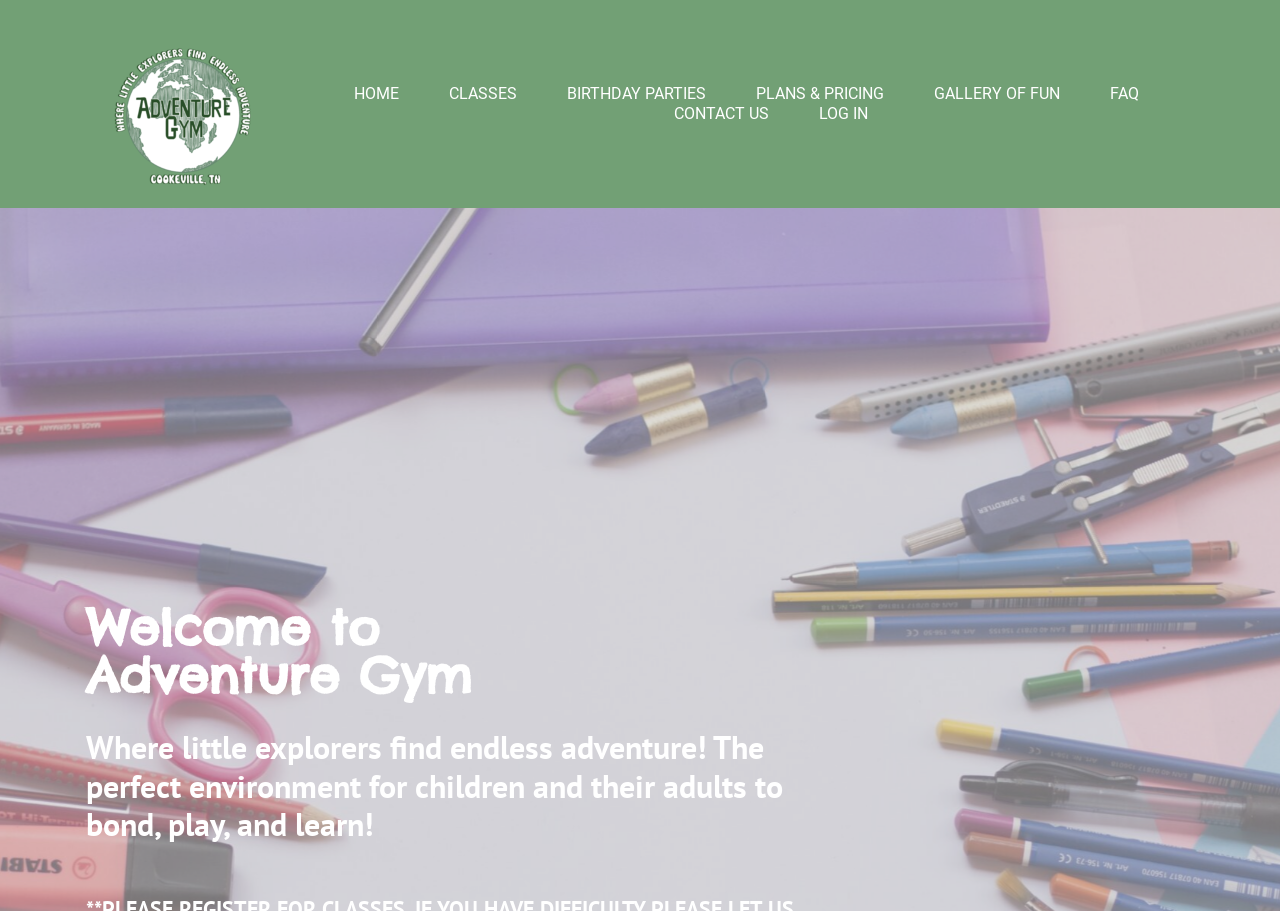From the given element description: "Log In", find the bounding box for the UI element. Provide the coordinates as four float numbers between 0 and 1, in the order [left, top, right, bottom].

[0.64, 0.114, 0.678, 0.136]